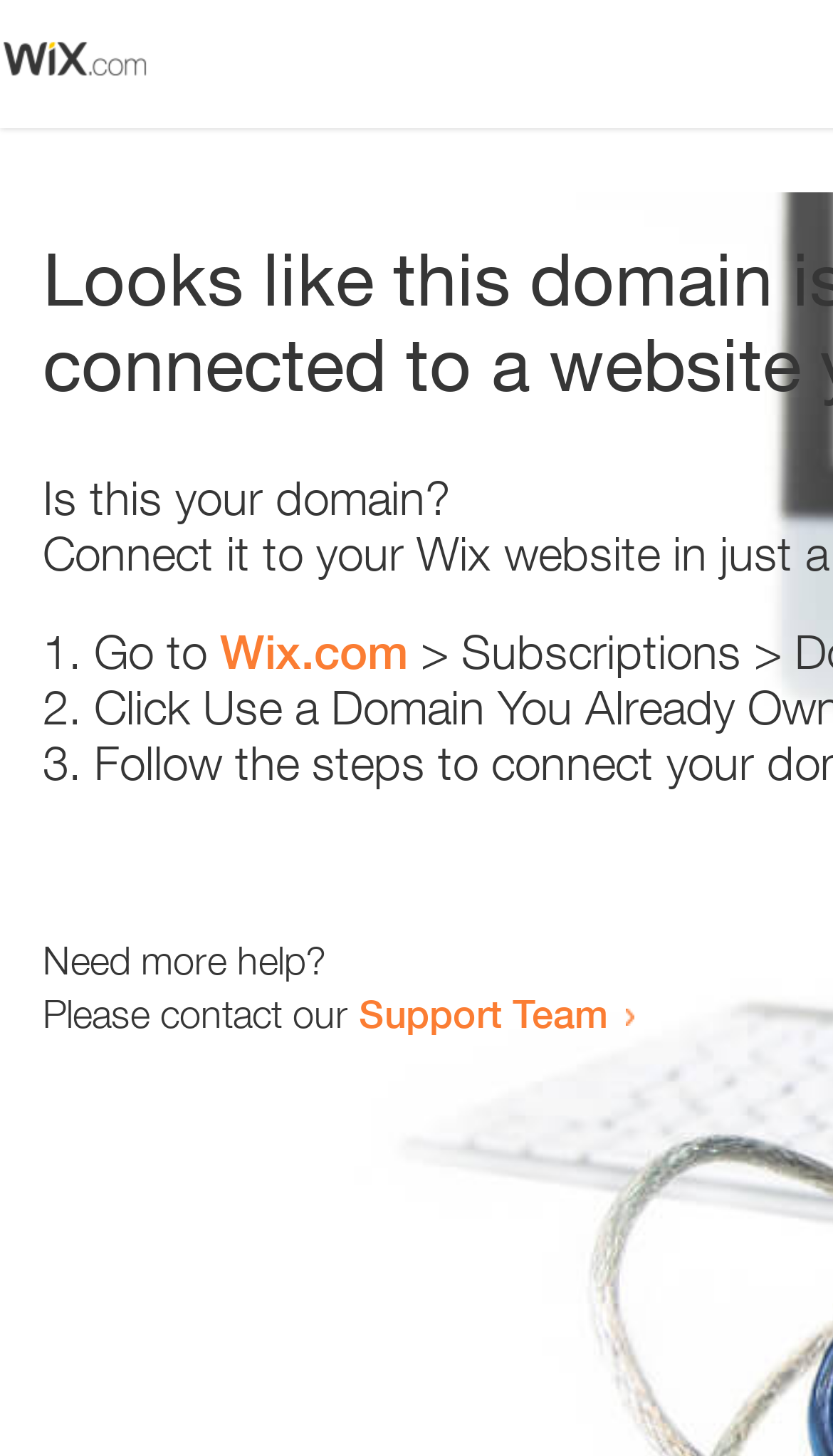Describe all the key features and sections of the webpage thoroughly.

The webpage appears to be an error page, with a small image at the top left corner. Below the image, there is a question "Is this your domain?" in a prominent position. 

To the right of the question, there is a numbered list with three items. The first item starts with "1." and suggests going to "Wix.com". The second item starts with "2." and the third item starts with "3.", but their contents are not specified. 

Further down the page, there is a message "Need more help?" followed by a sentence "Please contact our Support Team" with a link to the Support Team.